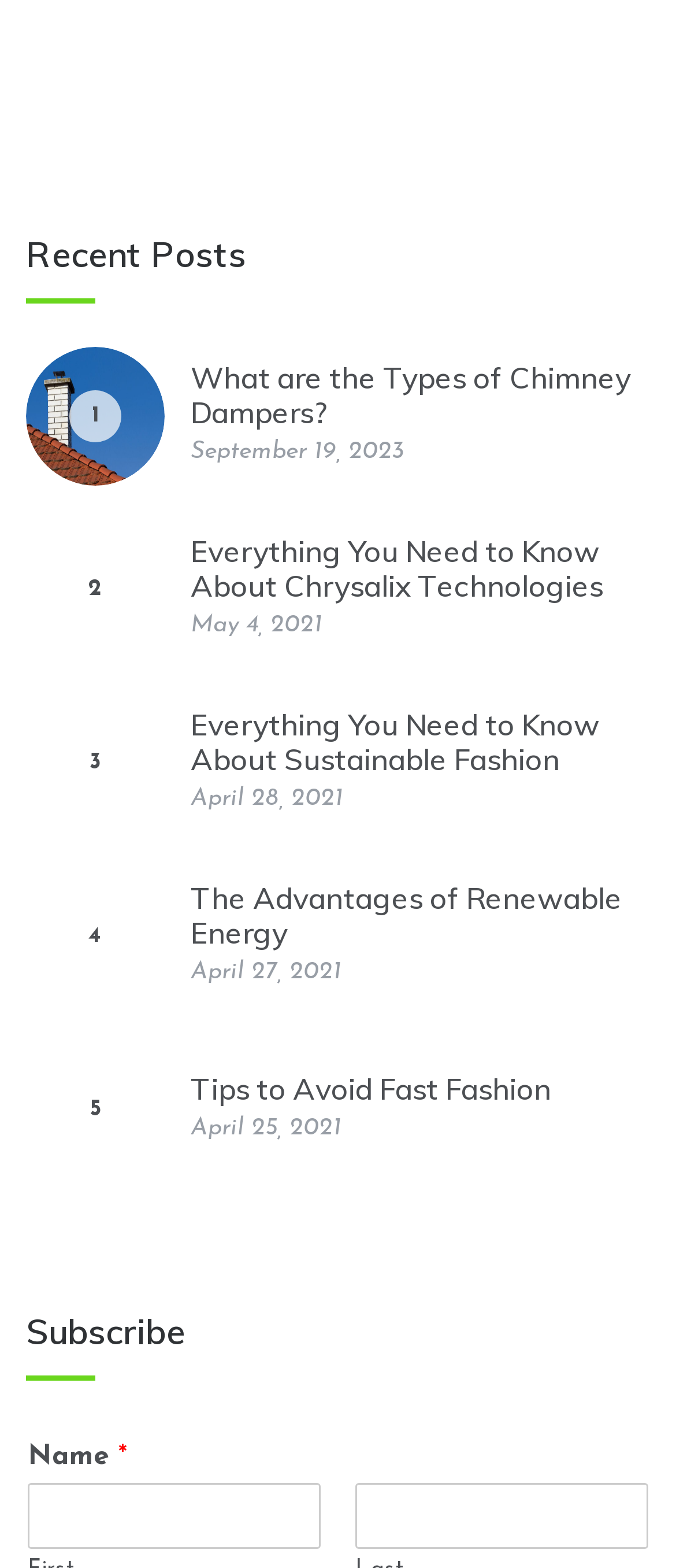Can you find the bounding box coordinates for the element to click on to achieve the instruction: "Read the 'What are the Types of Chimney Dampers?' article"?

[0.282, 0.229, 0.933, 0.275]